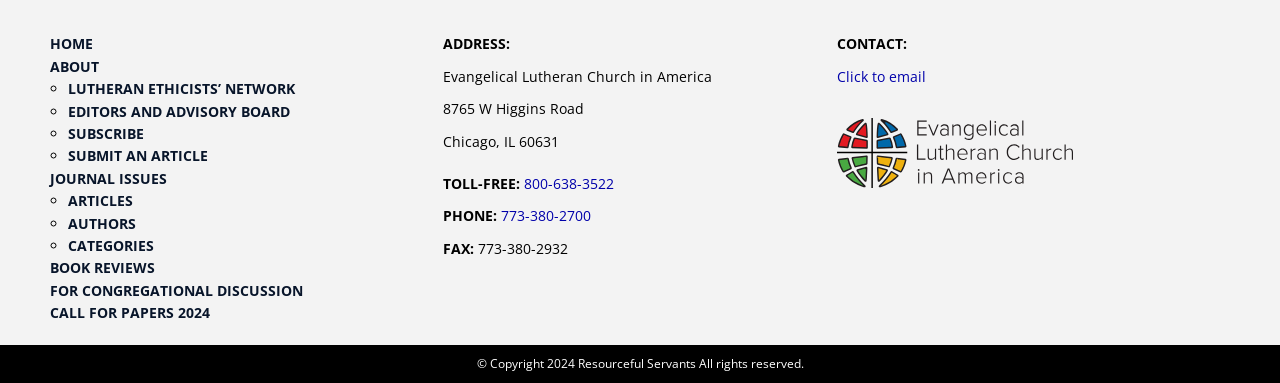Show the bounding box coordinates for the element that needs to be clicked to execute the following instruction: "Call 800-638-3522". Provide the coordinates in the form of four float numbers between 0 and 1, i.e., [left, top, right, bottom].

[0.41, 0.454, 0.48, 0.504]